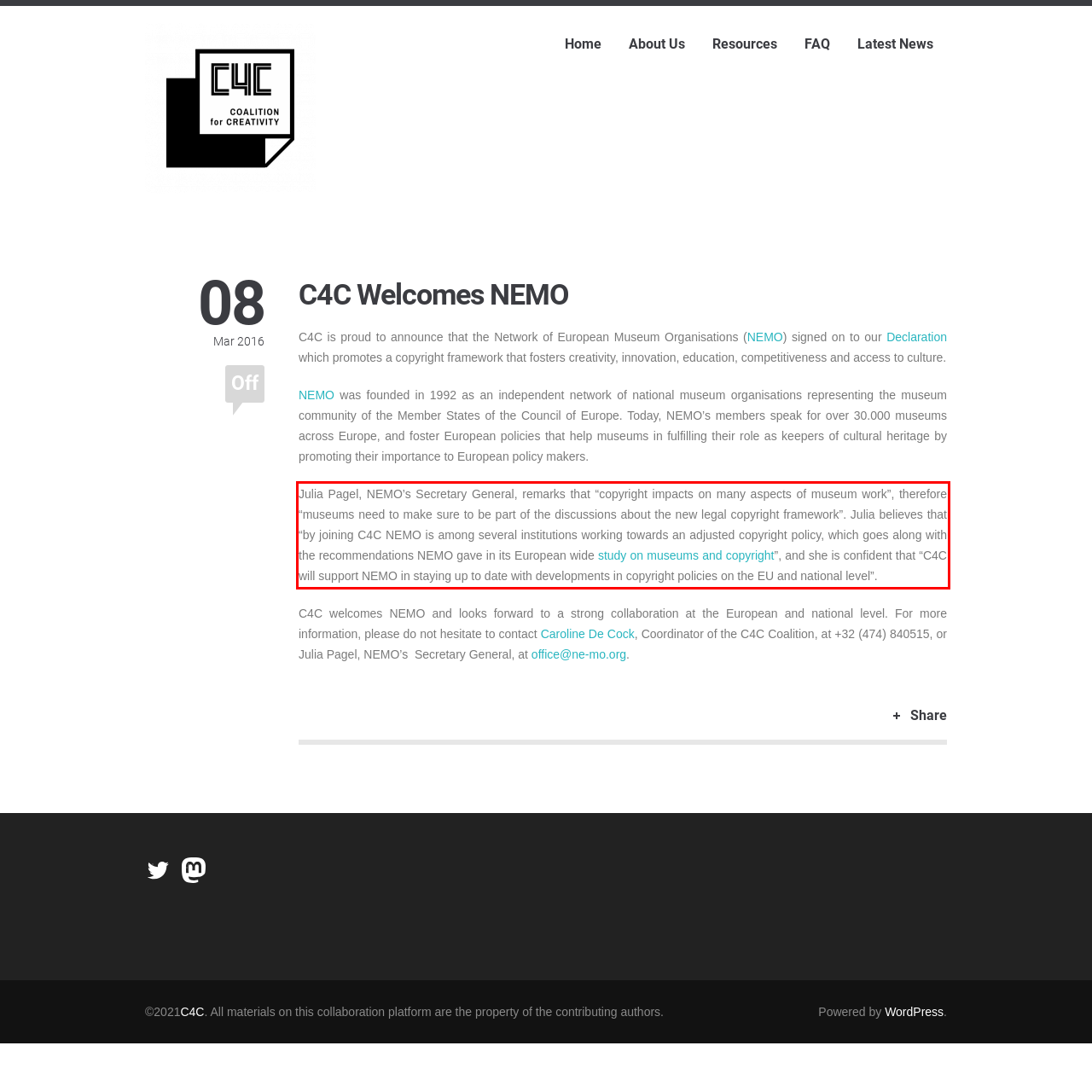Identify the text inside the red bounding box in the provided webpage screenshot and transcribe it.

Julia Pagel, NEMO’s Secretary General, remarks that “copyright impacts on many aspects of museum work”, therefore “museums need to make sure to be part of the discussions about the new legal copyright framework”. Julia believes that “by joining C4C NEMO is among several institutions working towards an adjusted copyright policy, which goes along with the recommendations NEMO gave in its European wide study on museums and copyright”, and she is confident that “C4C will support NEMO in staying up to date with developments in copyright policies on the EU and national level”.